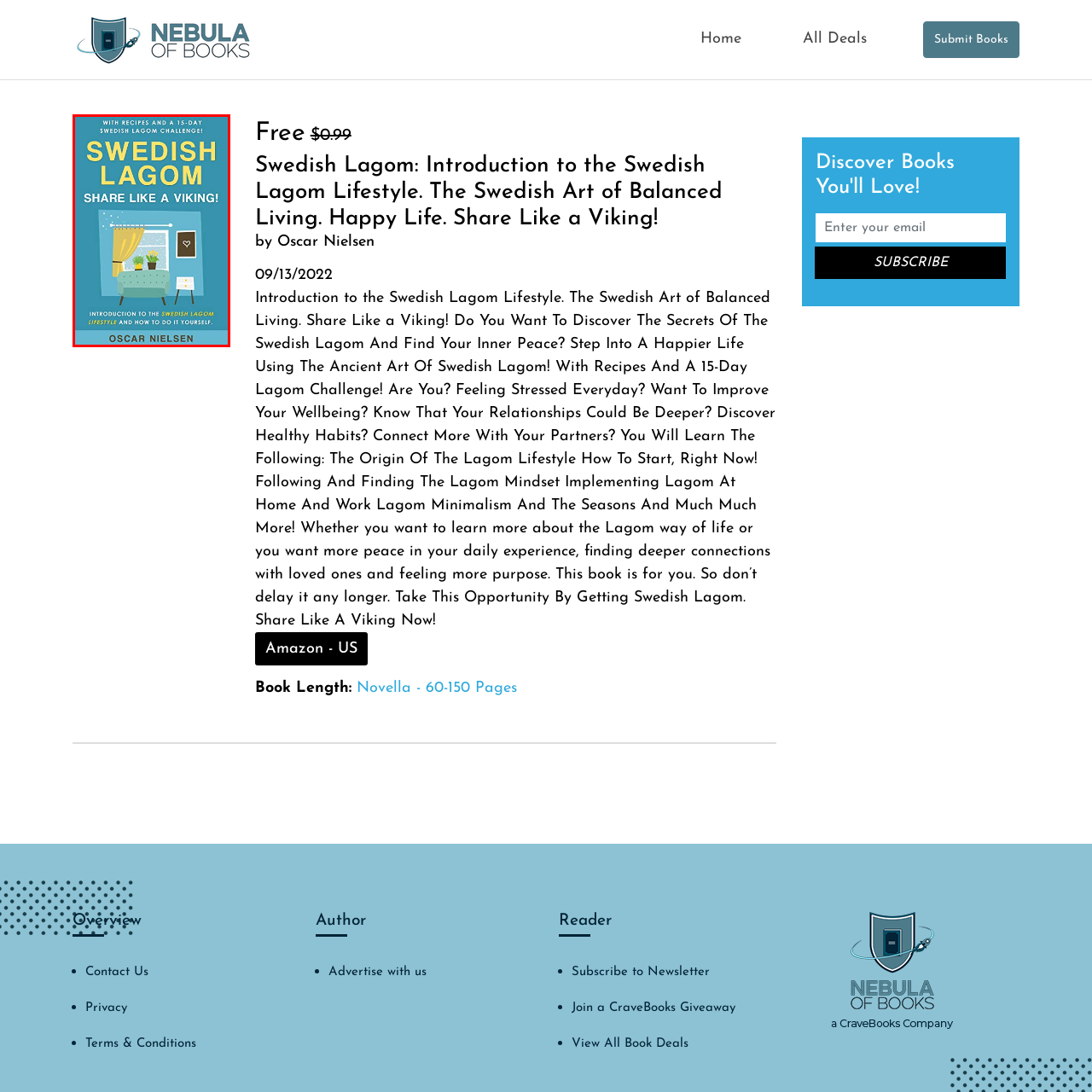Give a thorough and detailed account of the visual content inside the red-framed part of the image.

The image features the cover of the book titled "Swedish Lagom: Share Like a Viking!" by Oscar Nielsen. The cover design emphasizes the principles of the Swedish Lagom lifestyle, which advocates for balance and moderation in daily life. The color scheme is vibrant, featuring a soothing blue background adorned with a cozy illustration of a living room. 

In the visual, a sunny window is framed with cheerful yellow curtains, and potted plants add a touch of greenery, reflecting a warm and inviting atmosphere. The title is prominently displayed in bold, eye-catching letters, indicating that the book includes recipes and presents a 15-day Swedish Lagom challenge to help readers explore this lifestyle. The subtitle promises an introduction to the Swedish Lagom lifestyle, emphasizing practical steps for personal implementation. The overall design evokes a sense of tranquility and an invitation to find balance and contentment at home.